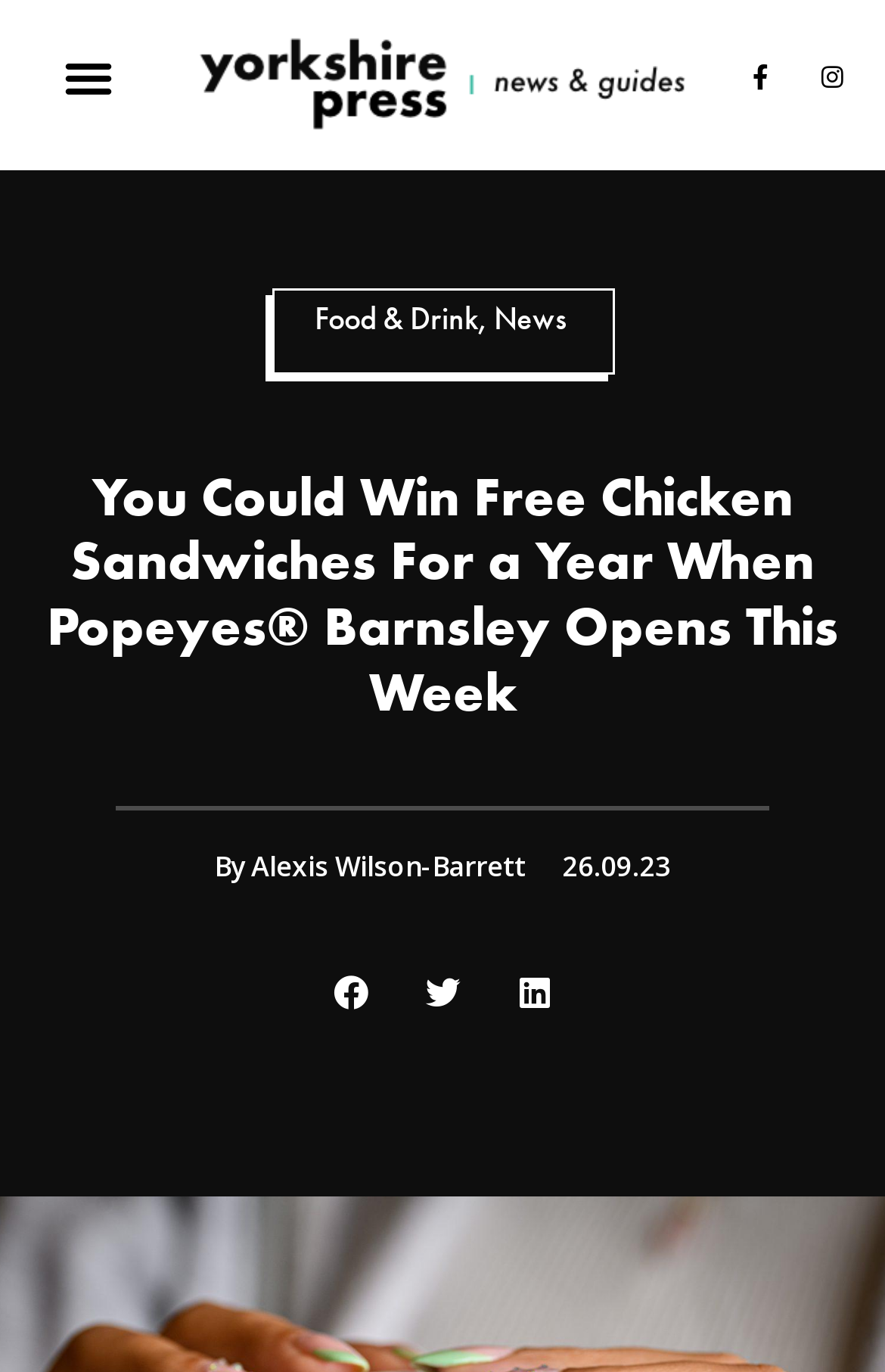Who is the author of the article?
Give a comprehensive and detailed explanation for the question.

The webpage has a link 'By Alexis Wilson-Barrett' which indicates the author of the article. This link is located below the main heading, suggesting that it is related to the authorship of the article.